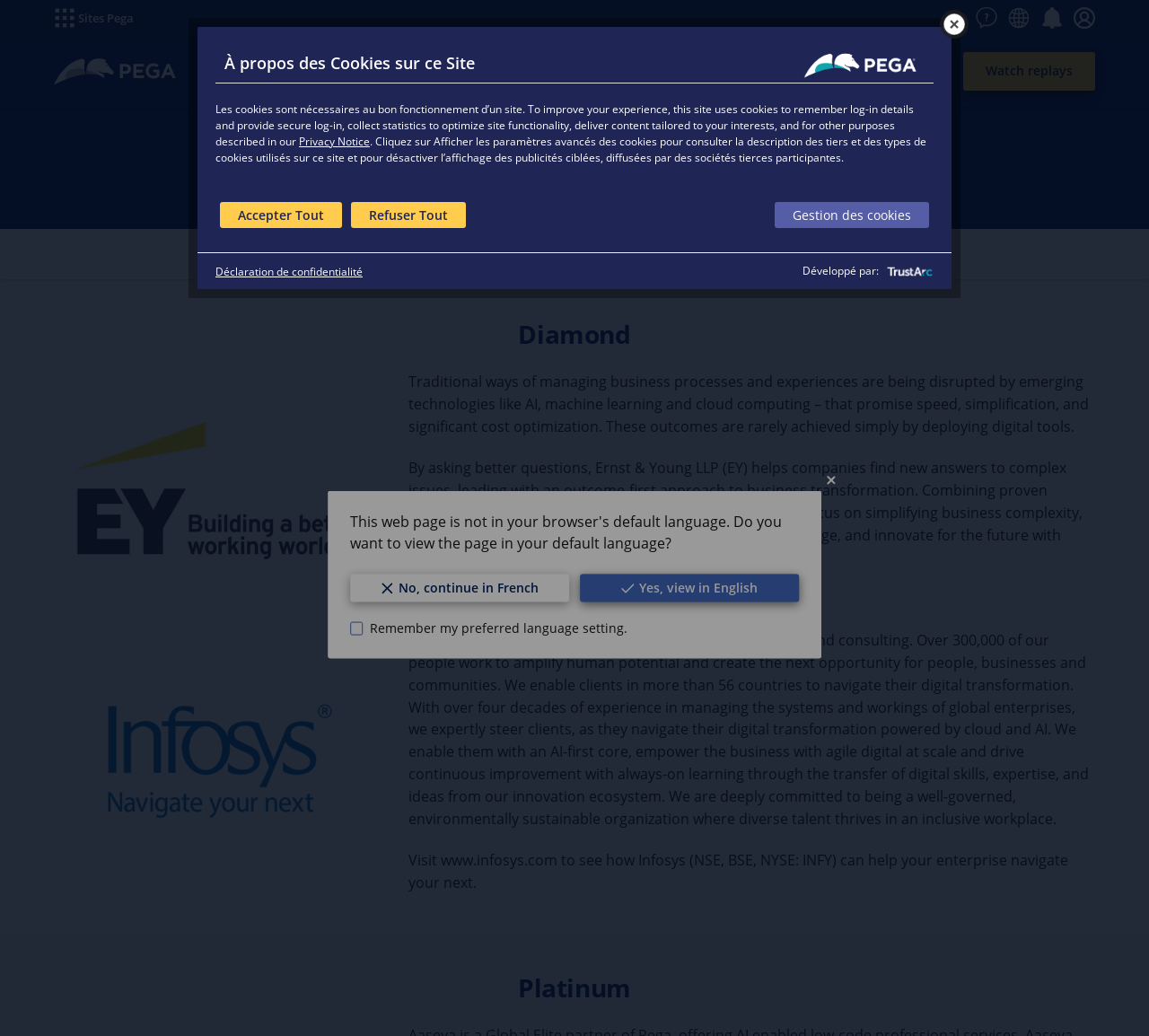What is the language preference option on the page?
Answer the question with a detailed explanation, including all necessary information.

The webpage provides a language preference option, allowing users to choose between English and French. This option is presented in a dialog box with a checkbox to remember the preferred language setting.